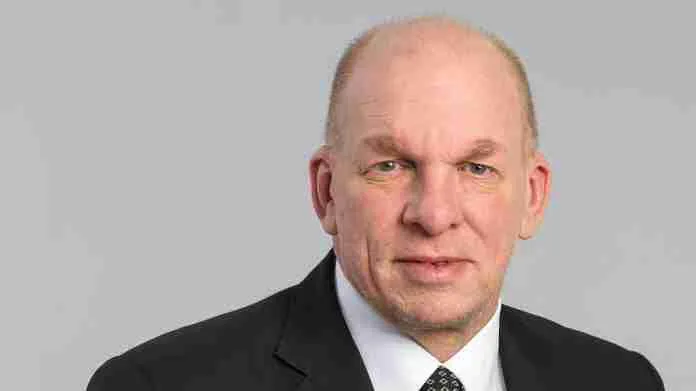Look at the image and write a detailed answer to the question: 
What is the background color of the portrait?

According to the caption, the background of the portrait is a simple grey, which helps to focus the viewer's attention on Engel's confident expression and leadership presence.